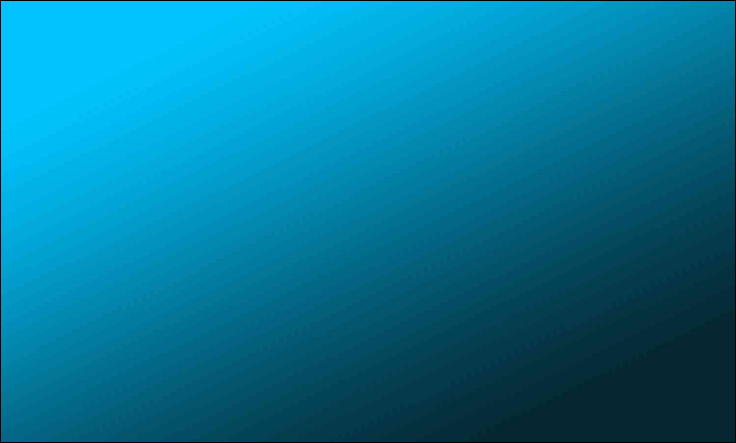Based on what you see in the screenshot, provide a thorough answer to this question: What is the ideal occasion to wear these earrings?

According to the caption, the earrings are ideal for casual wear or gatherings, suggesting that they are suitable for everyday occasions or social events.